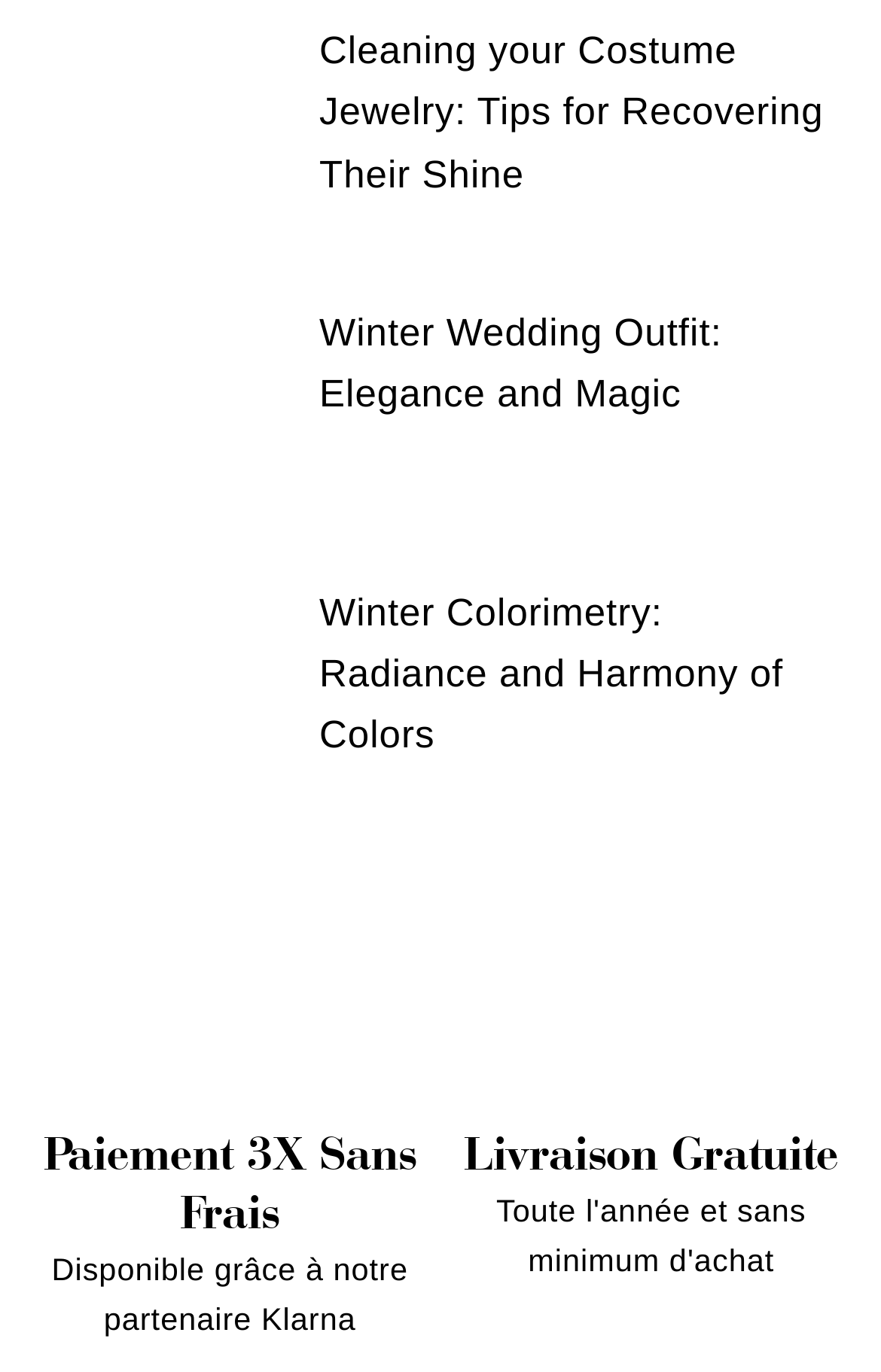What is the condition for free delivery?
Using the image as a reference, deliver a detailed and thorough answer to the question.

I looked at the StaticText element with the text 'Livraison Gratuite', which indicates that delivery is free, but there is no condition mentioned for free delivery.